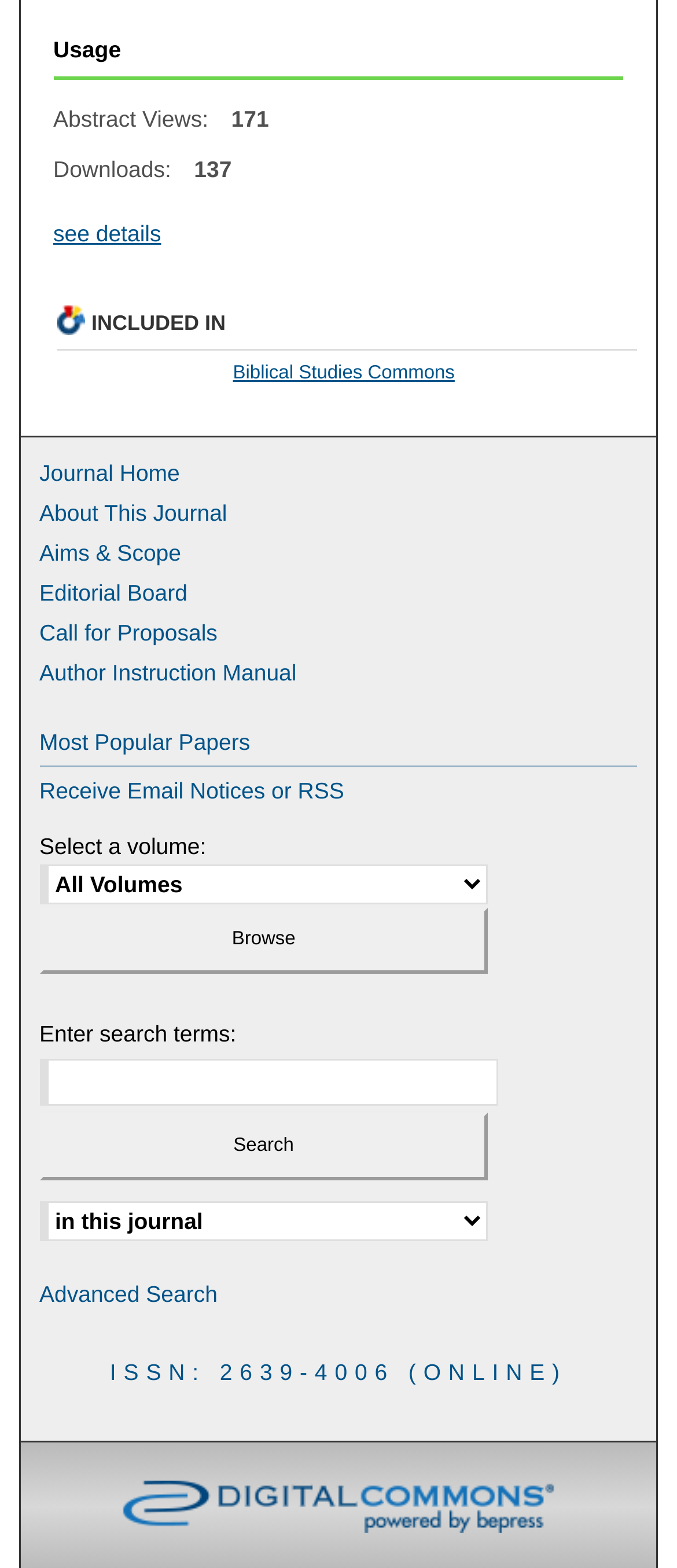What is the purpose of the 'Browse' button?
From the details in the image, answer the question comprehensively.

The 'Browse' button is located next to the combobox that allows users to select a volume. It can be inferred that the purpose of the 'Browse' button is to browse through the available volumes.